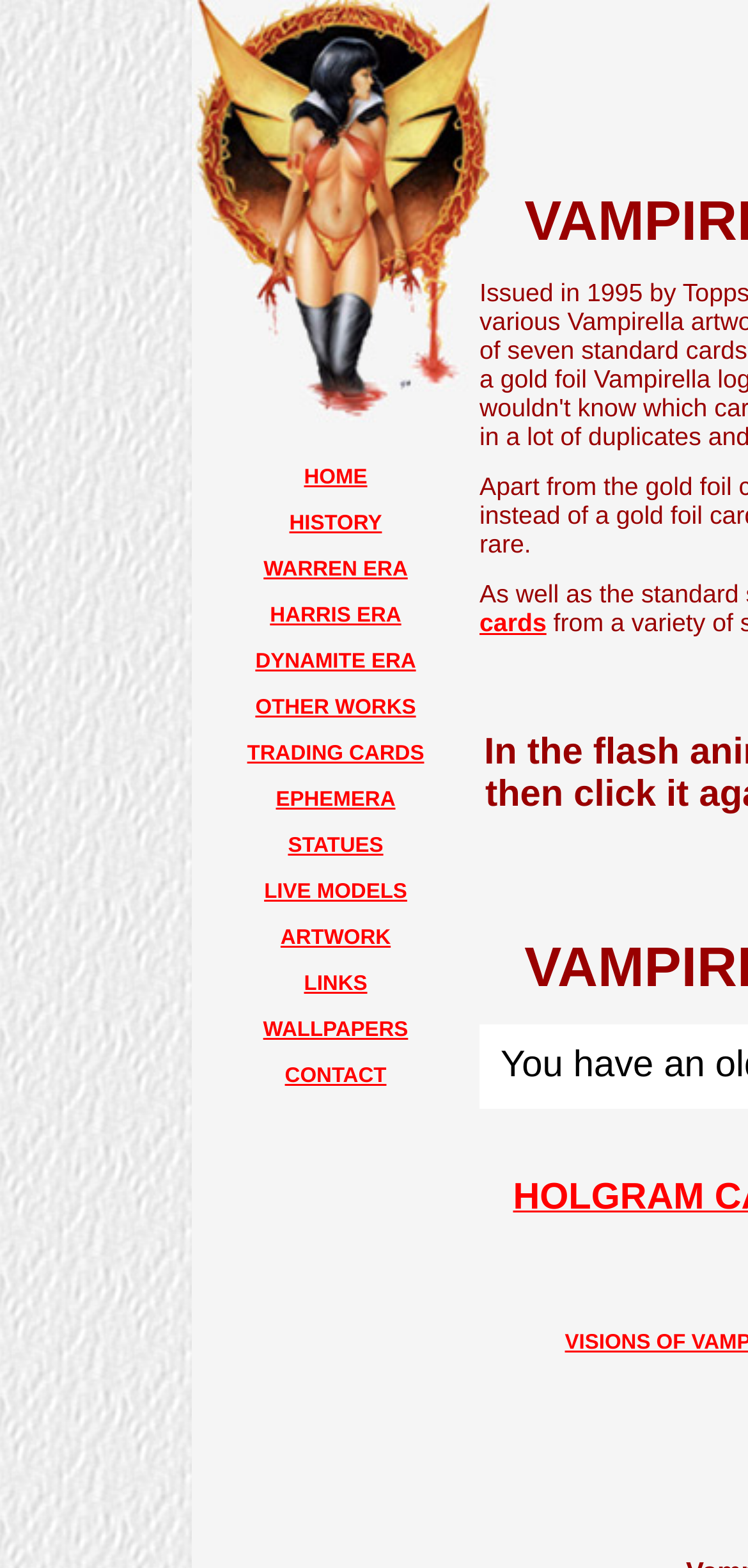Based on the description "CONTACT", find the bounding box of the specified UI element.

[0.381, 0.679, 0.517, 0.694]